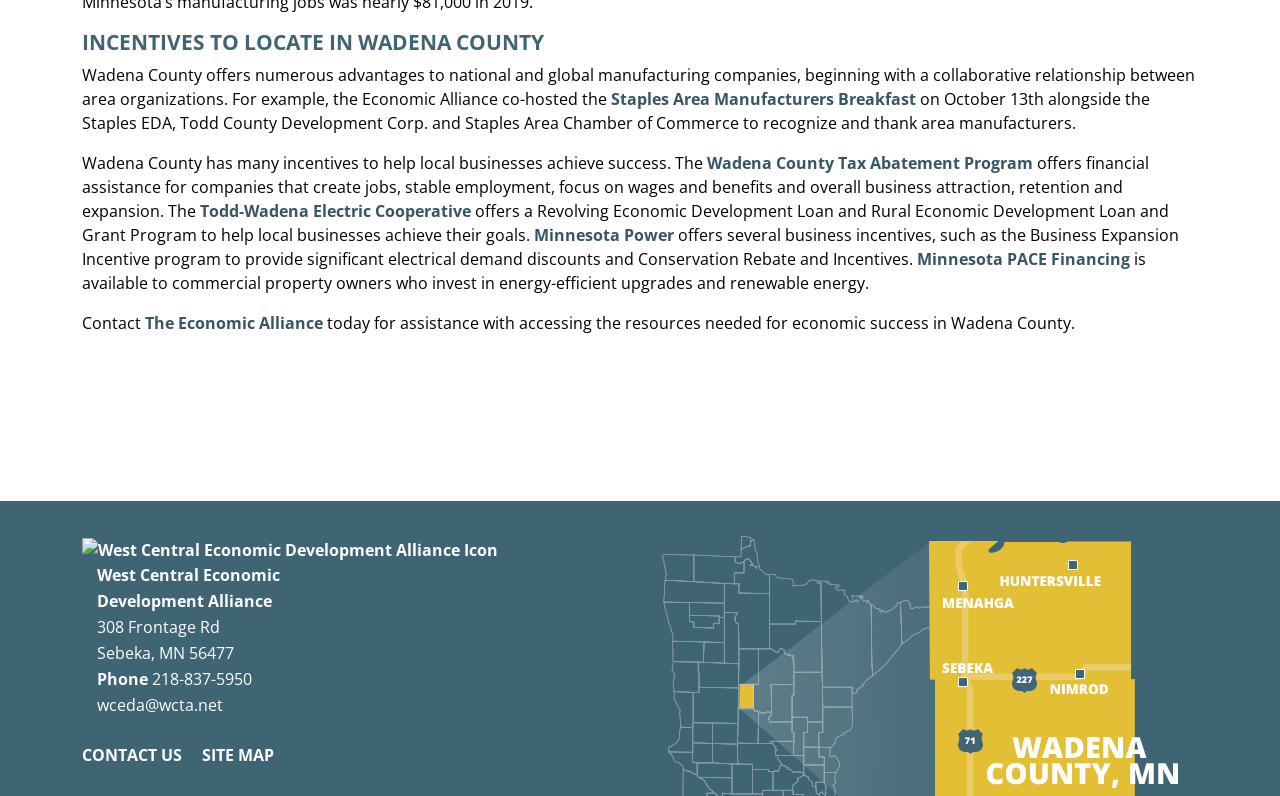What is the name of the electric cooperative that offers a Revolving Economic Development Loan?
Please craft a detailed and exhaustive response to the question.

The webpage mentions that the Todd-Wadena Electric Cooperative 'offers a Revolving Economic Development Loan and Rural Economic Development Loan and Grant Program to help local businesses achieve their goals'.